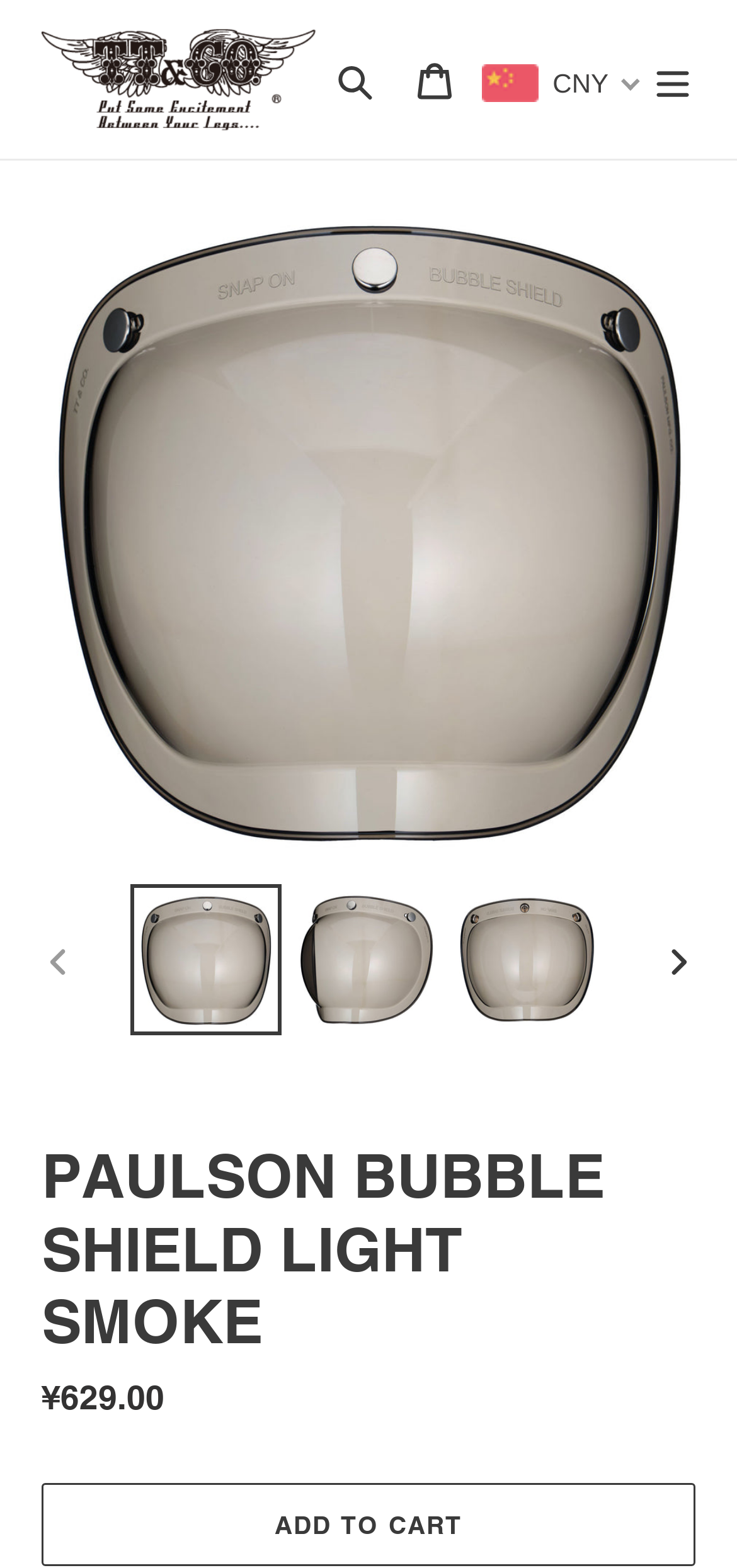Locate the bounding box coordinates of the clickable region to complete the following instruction: "Open menu."

[0.859, 0.025, 0.967, 0.076]